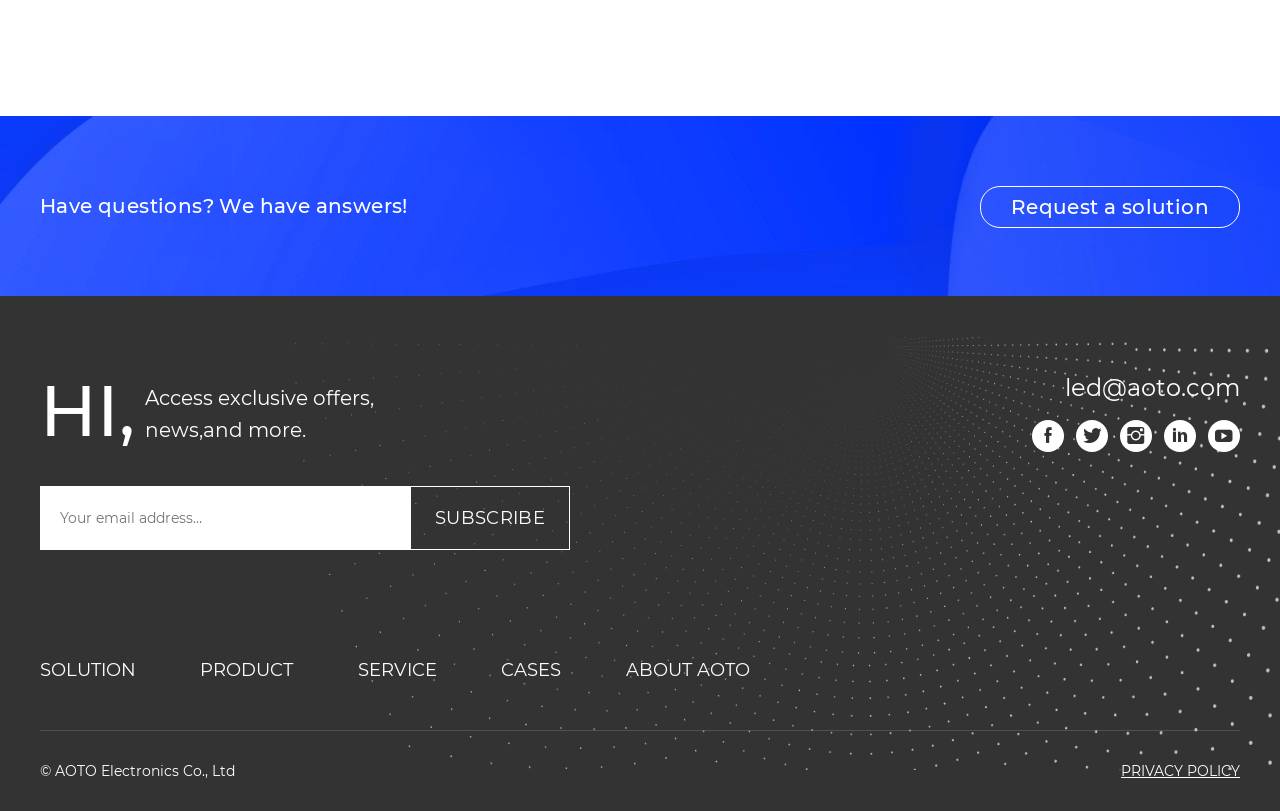Please identify the bounding box coordinates of the clickable region that I should interact with to perform the following instruction: "Check about AOTO". The coordinates should be expressed as four float numbers between 0 and 1, i.e., [left, top, right, bottom].

[0.489, 0.802, 0.586, 0.851]